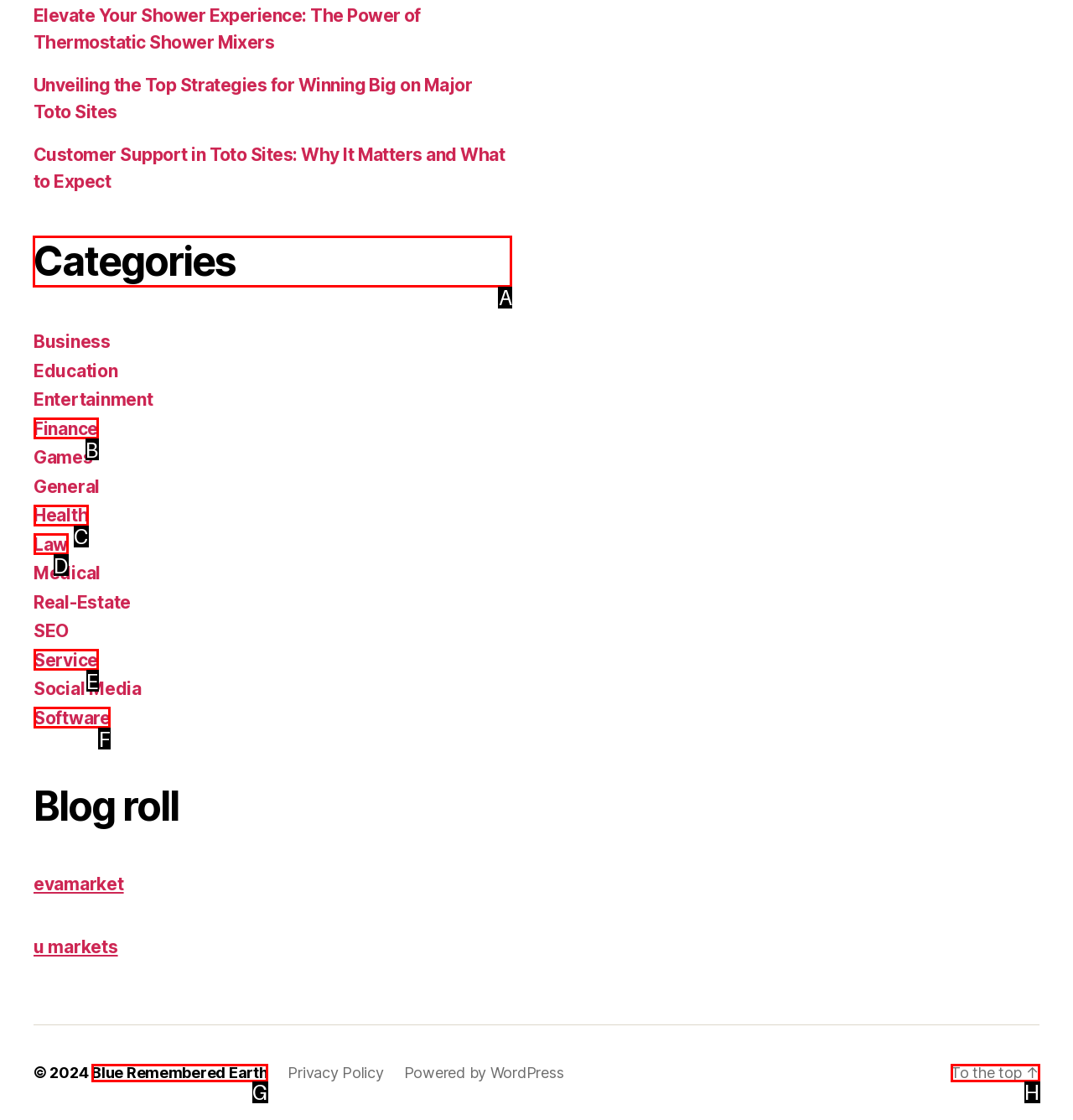Point out the HTML element I should click to achieve the following: View the 'Categories' section Reply with the letter of the selected element.

A